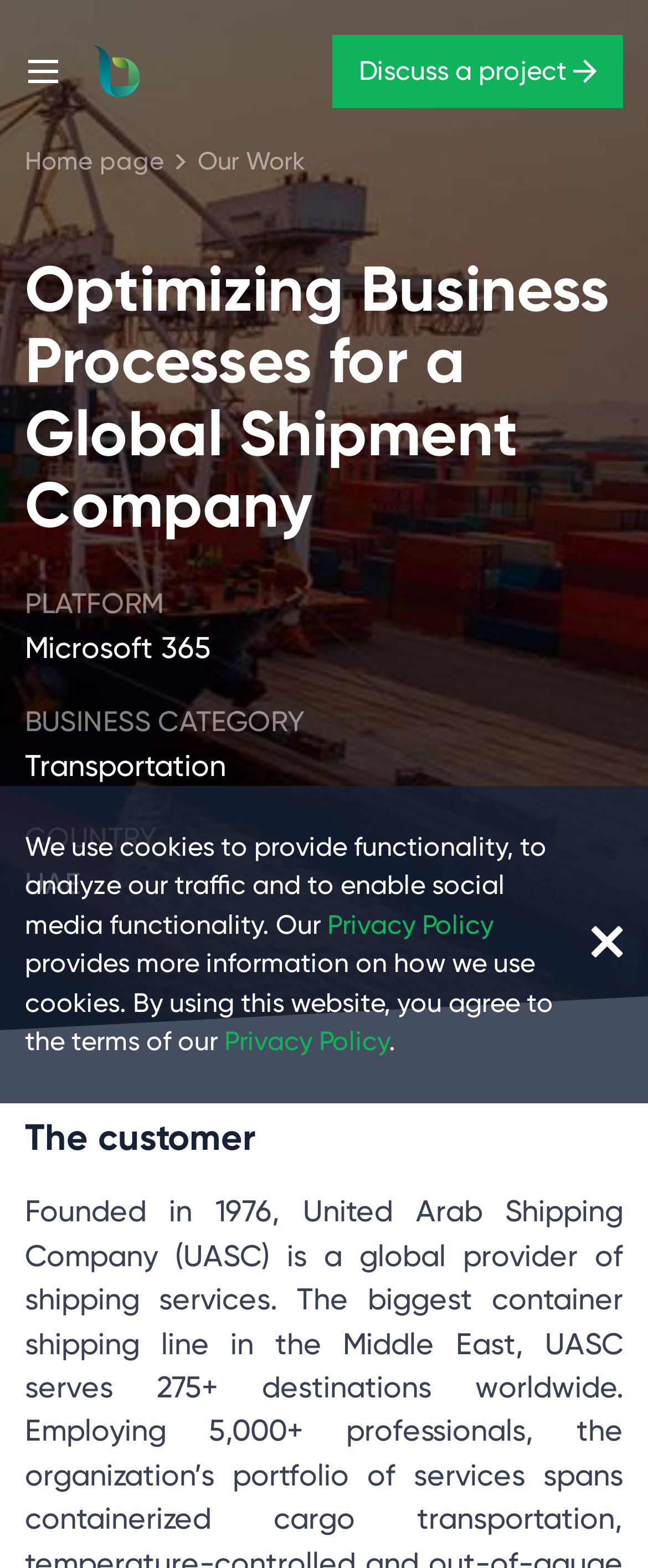Please determine the bounding box coordinates for the UI element described as: "Discuss a project".

[0.513, 0.022, 0.962, 0.069]